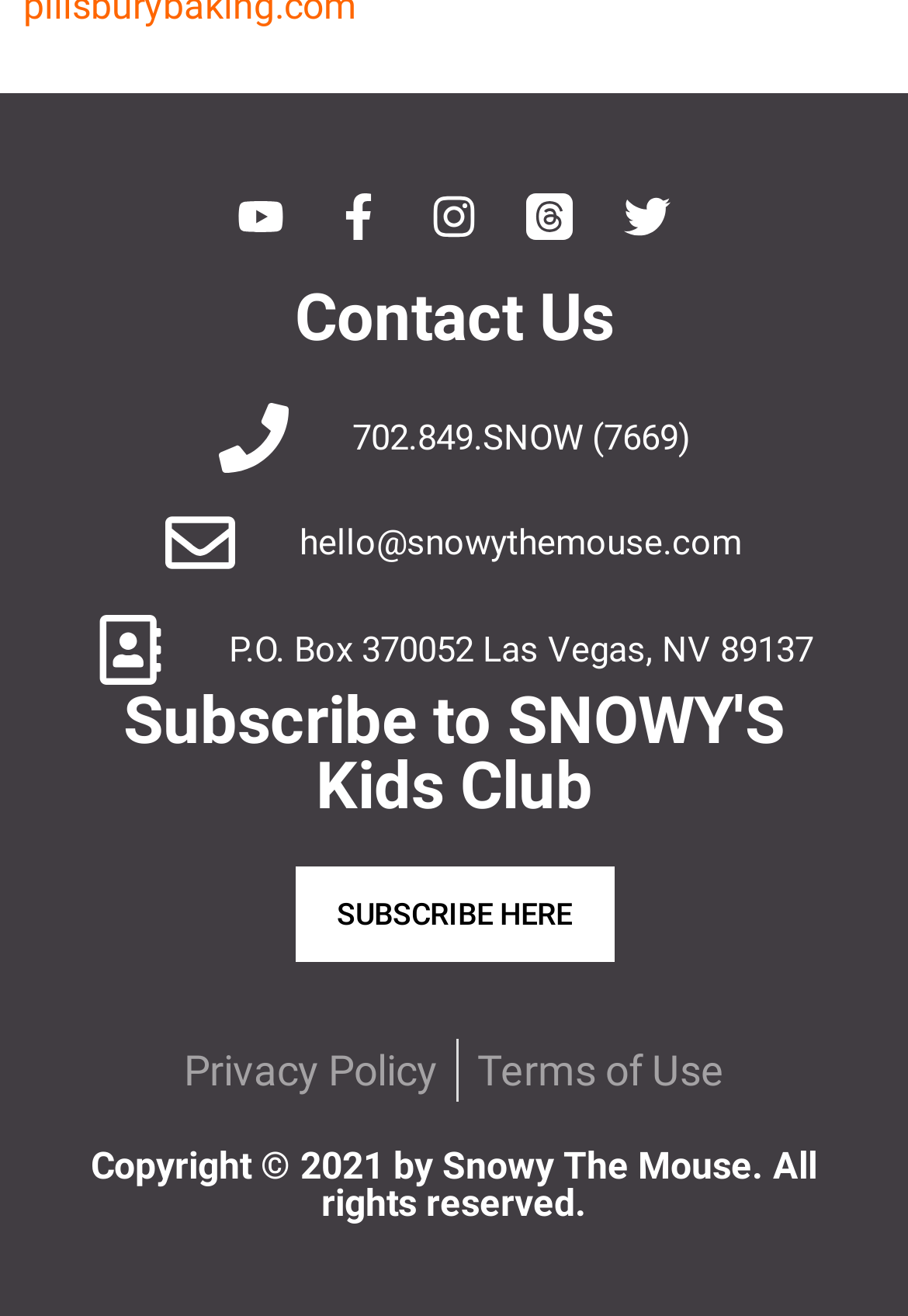Please determine the bounding box coordinates of the area that needs to be clicked to complete this task: 'View Privacy Policy'. The coordinates must be four float numbers between 0 and 1, formatted as [left, top, right, bottom].

[0.203, 0.789, 0.482, 0.837]